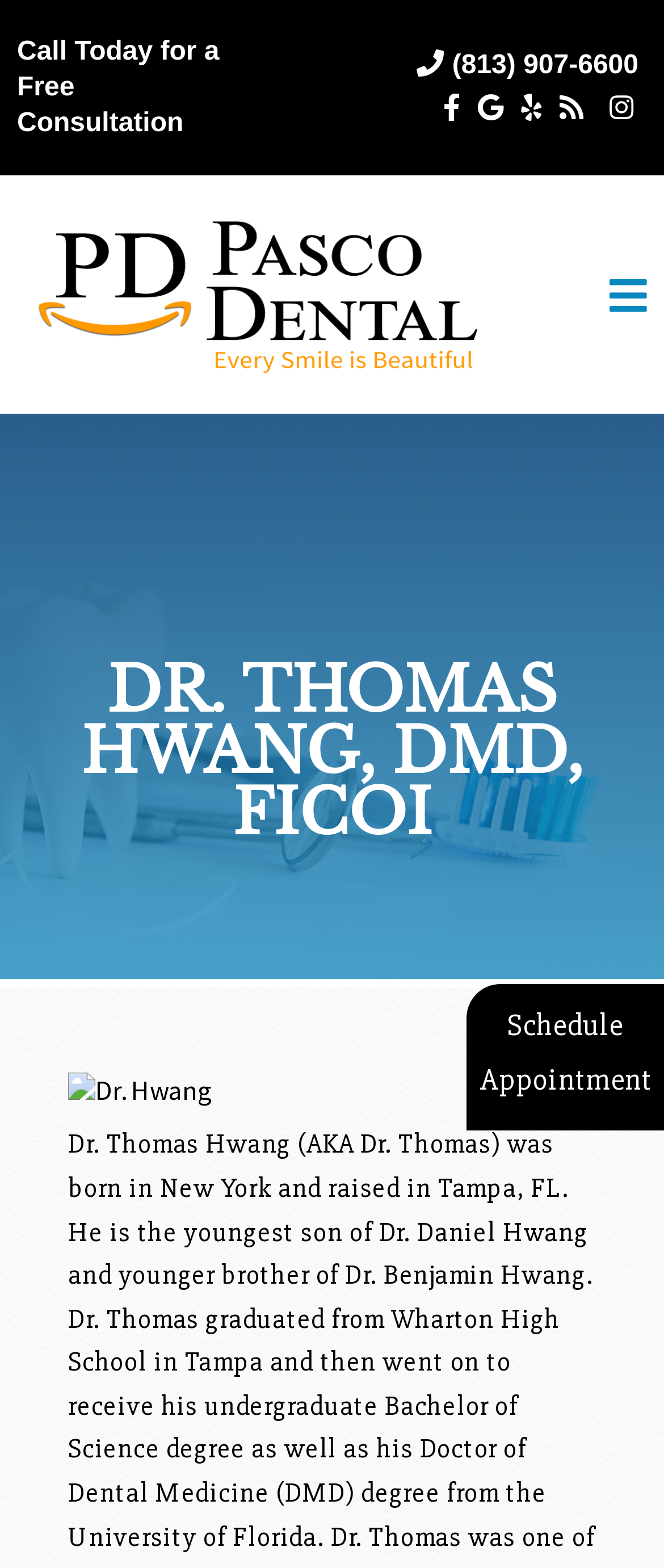Please provide a one-word or phrase answer to the question: 
What is the name of the doctor?

Dr. Thomas Hwang